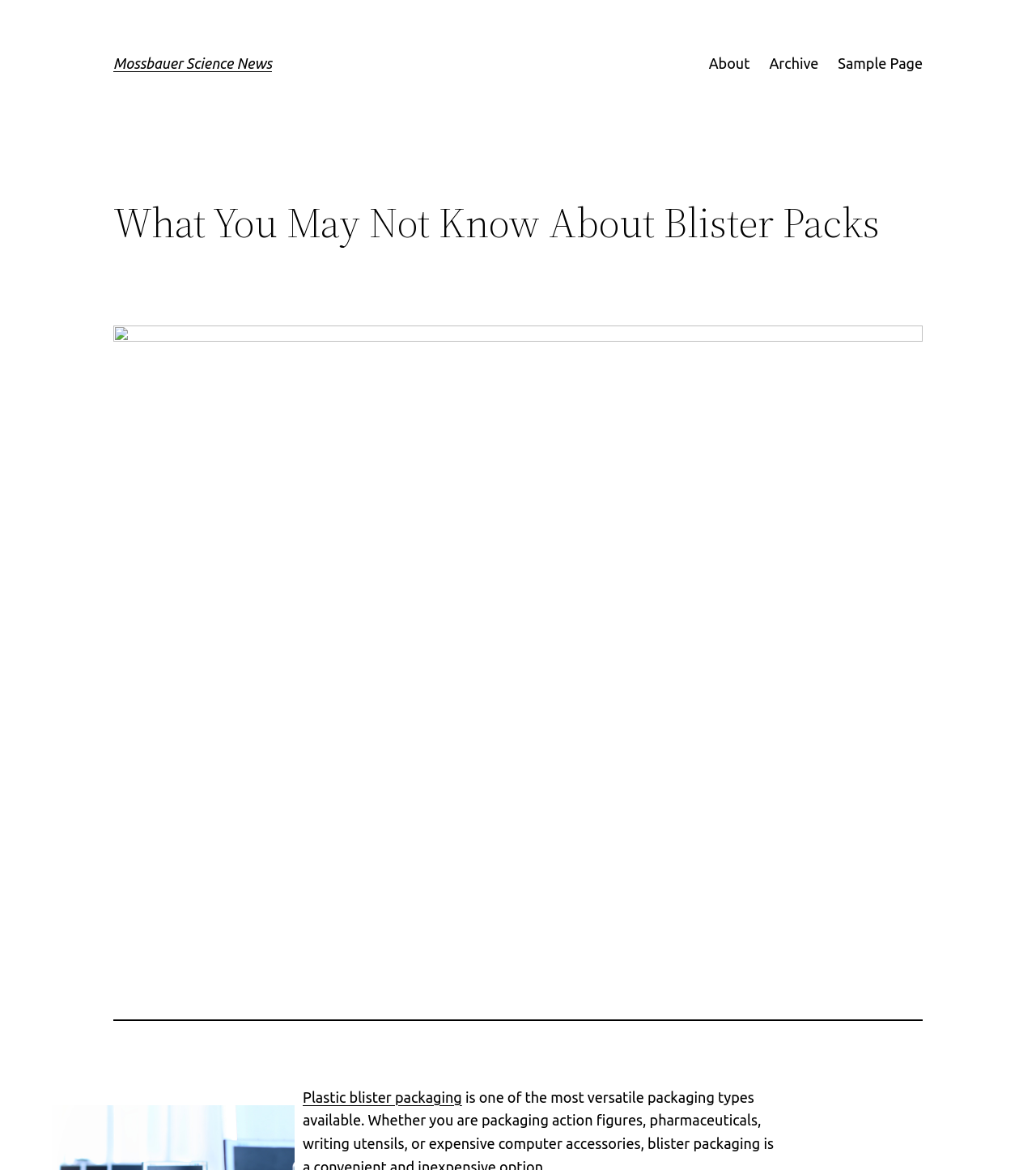Observe the image and answer the following question in detail: What is the orientation of the separator element?

I examined the separator element and found that its orientation is specified as 'horizontal', which means it is a horizontal separator.